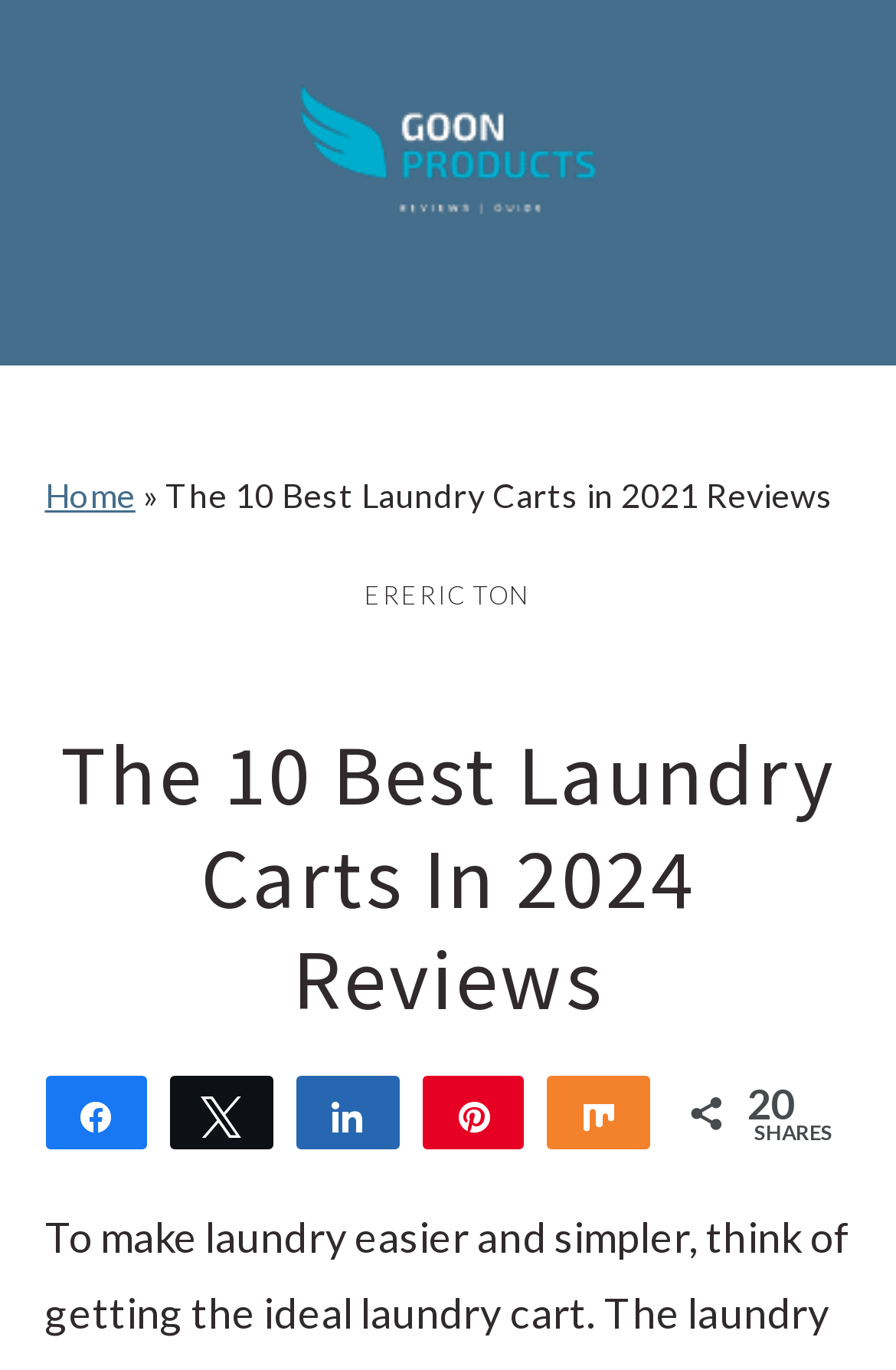Bounding box coordinates should be provided in the format (top-left x, top-left y, bottom-right x, bottom-right y) with all values between 0 and 1. Identify the bounding box for this UI element: title="GoOnProducts"

[0.115, 0.104, 0.885, 0.218]